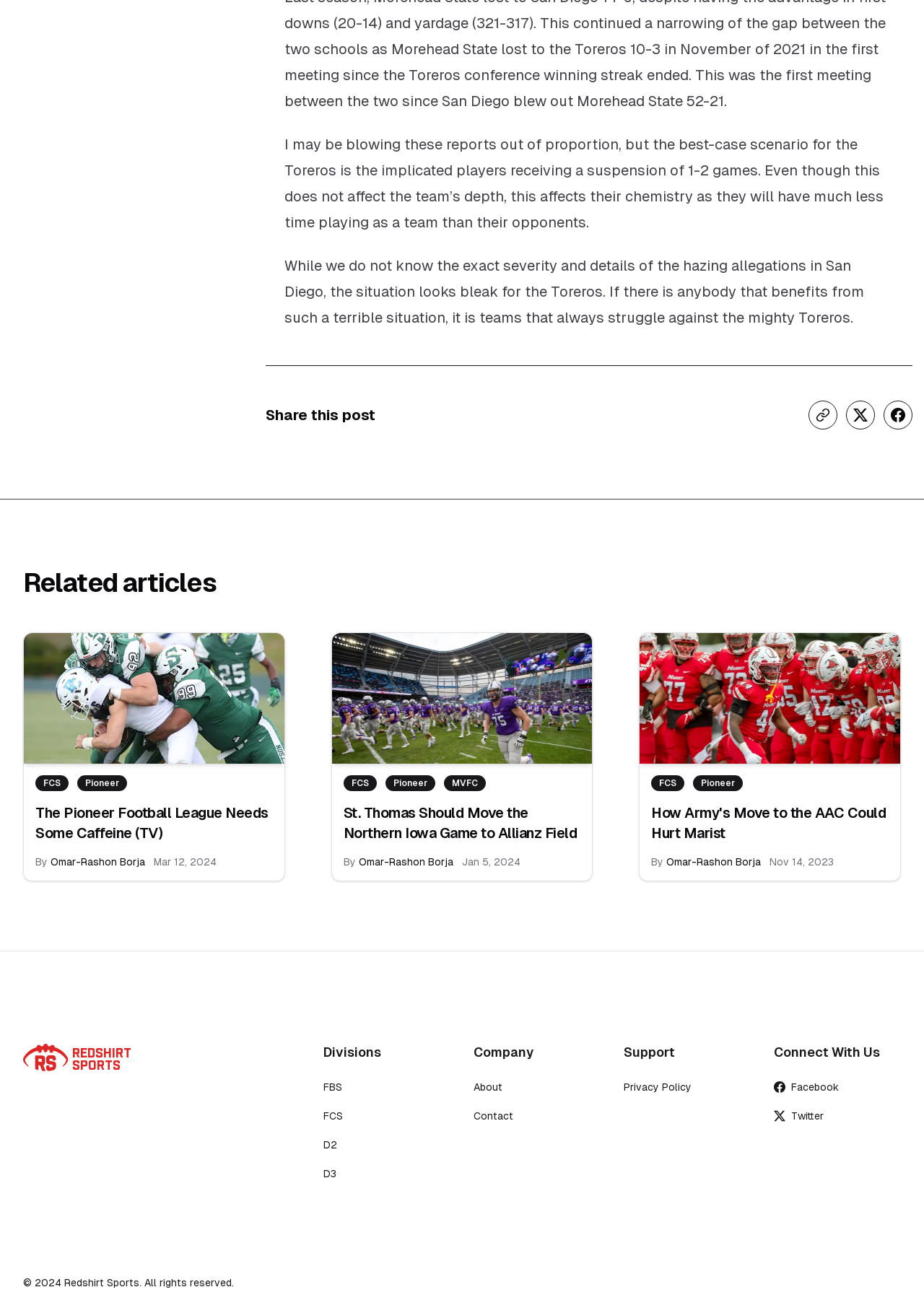Provide a one-word or brief phrase answer to the question:
What is the topic of the article?

Football